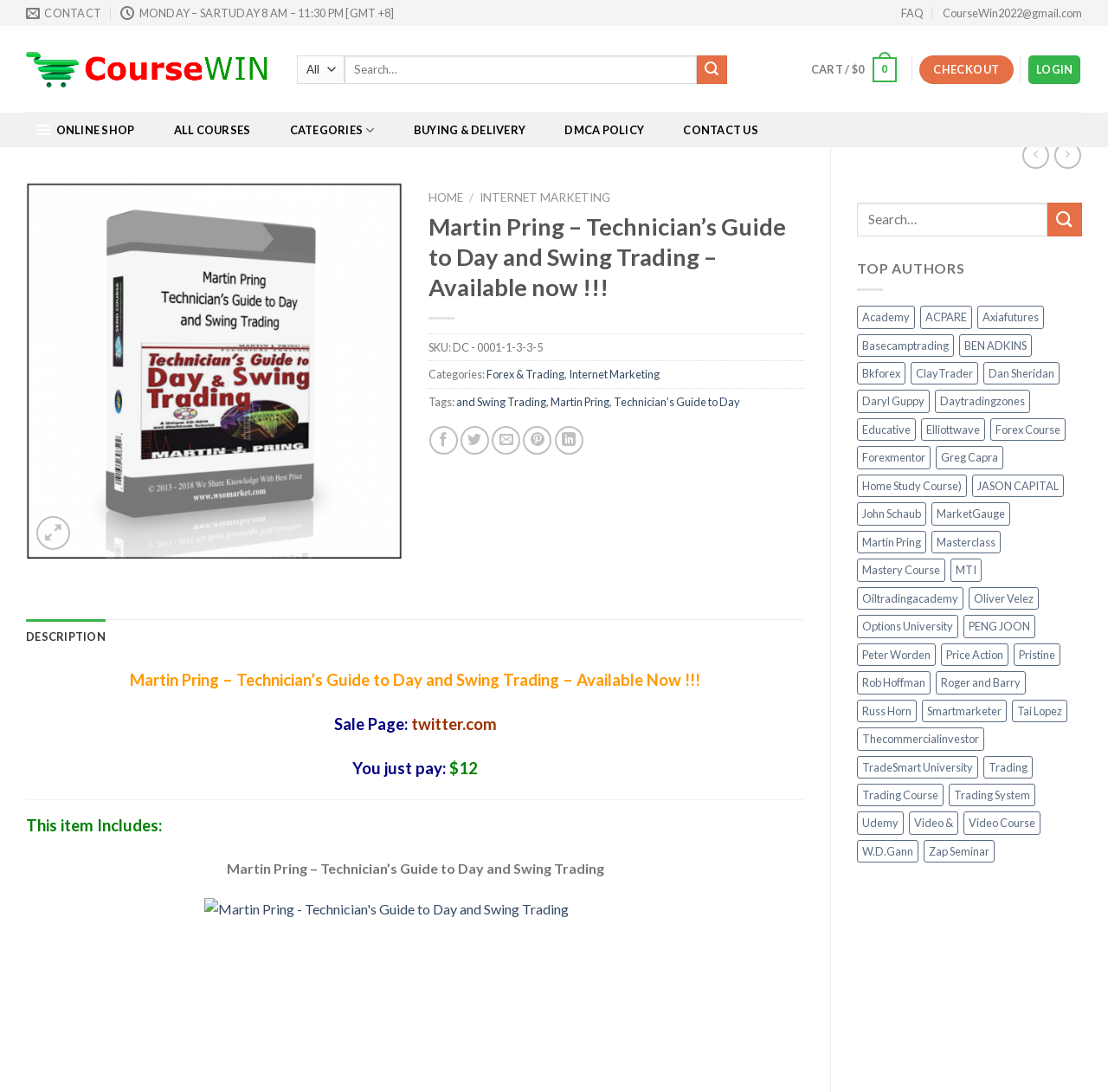What is the contact information?
Answer the question using a single word or phrase, according to the image.

CourseWin2022@gmail.com